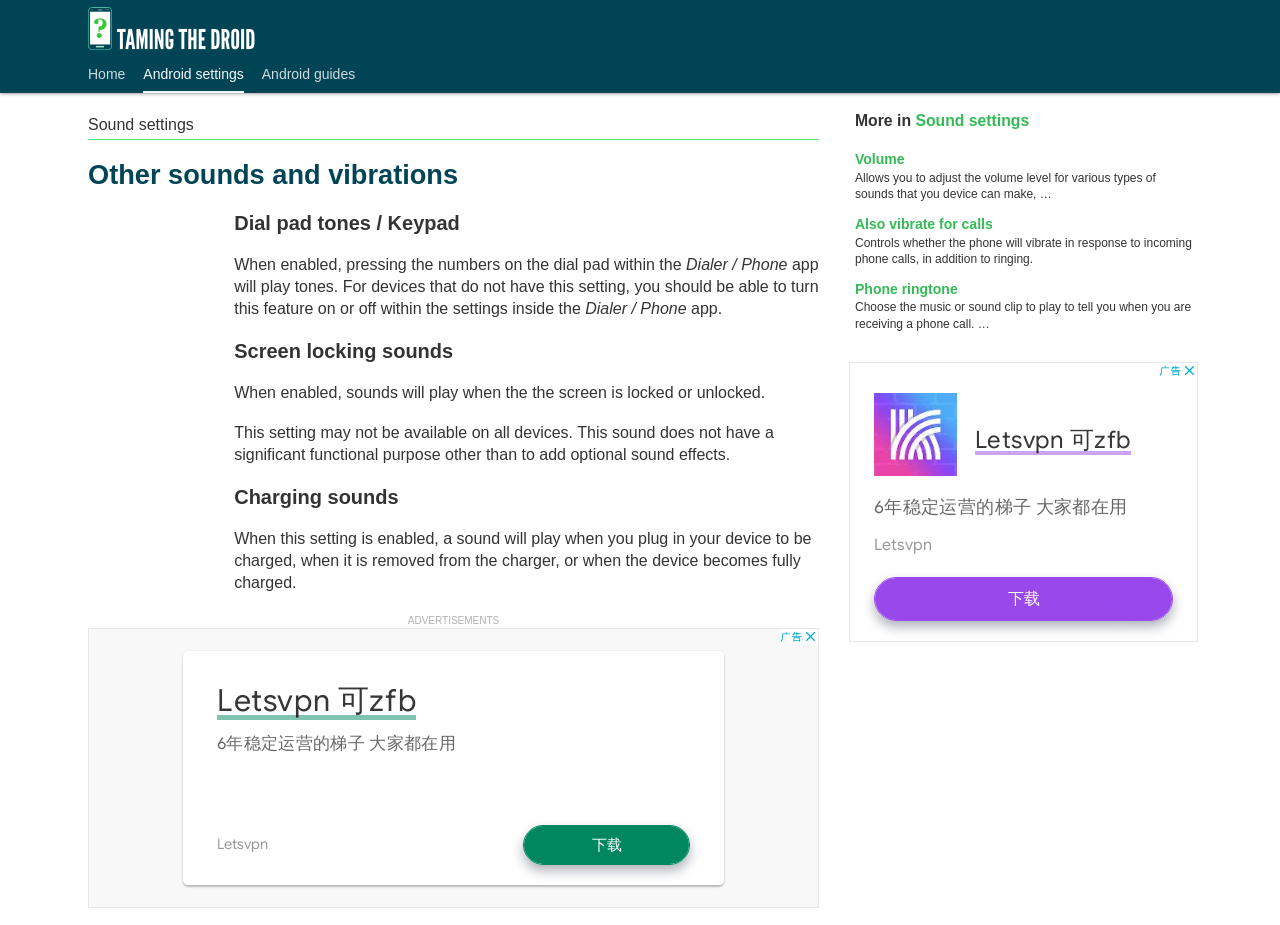Identify and provide the bounding box coordinates of the UI element described: "Also vibrate for calls". The coordinates should be formatted as [left, top, right, bottom], with each number being a float between 0 and 1.

[0.668, 0.233, 0.776, 0.251]